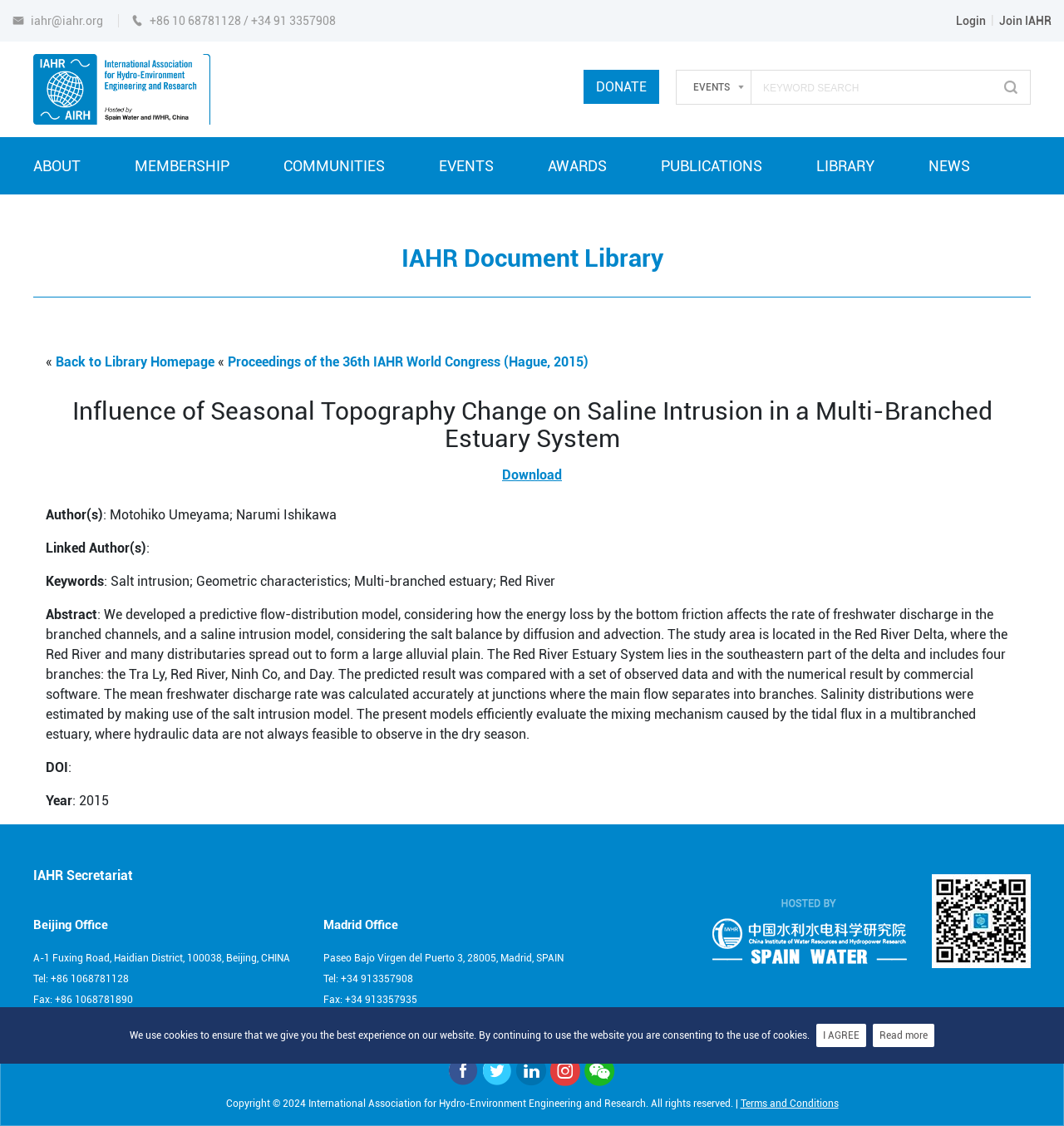Point out the bounding box coordinates of the section to click in order to follow this instruction: "Login to the system".

[0.898, 0.013, 0.927, 0.024]